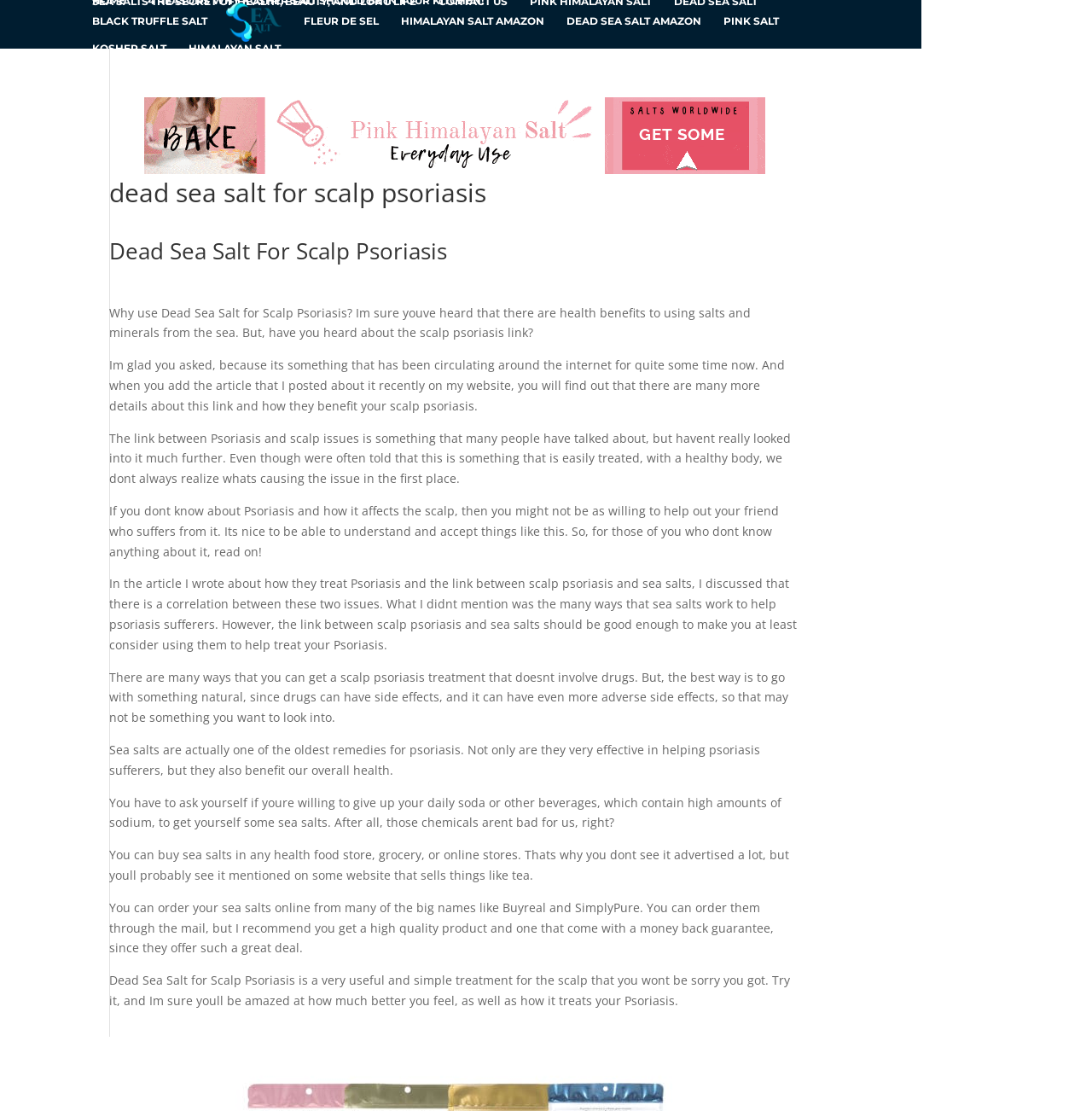Provide the bounding box coordinates in the format (top-left x, top-left y, bottom-right x, bottom-right y). All values are floating point numbers between 0 and 1. Determine the bounding box coordinate of the UI element described as: alt="Salts Worldwide"

[0.132, 0.145, 0.701, 0.16]